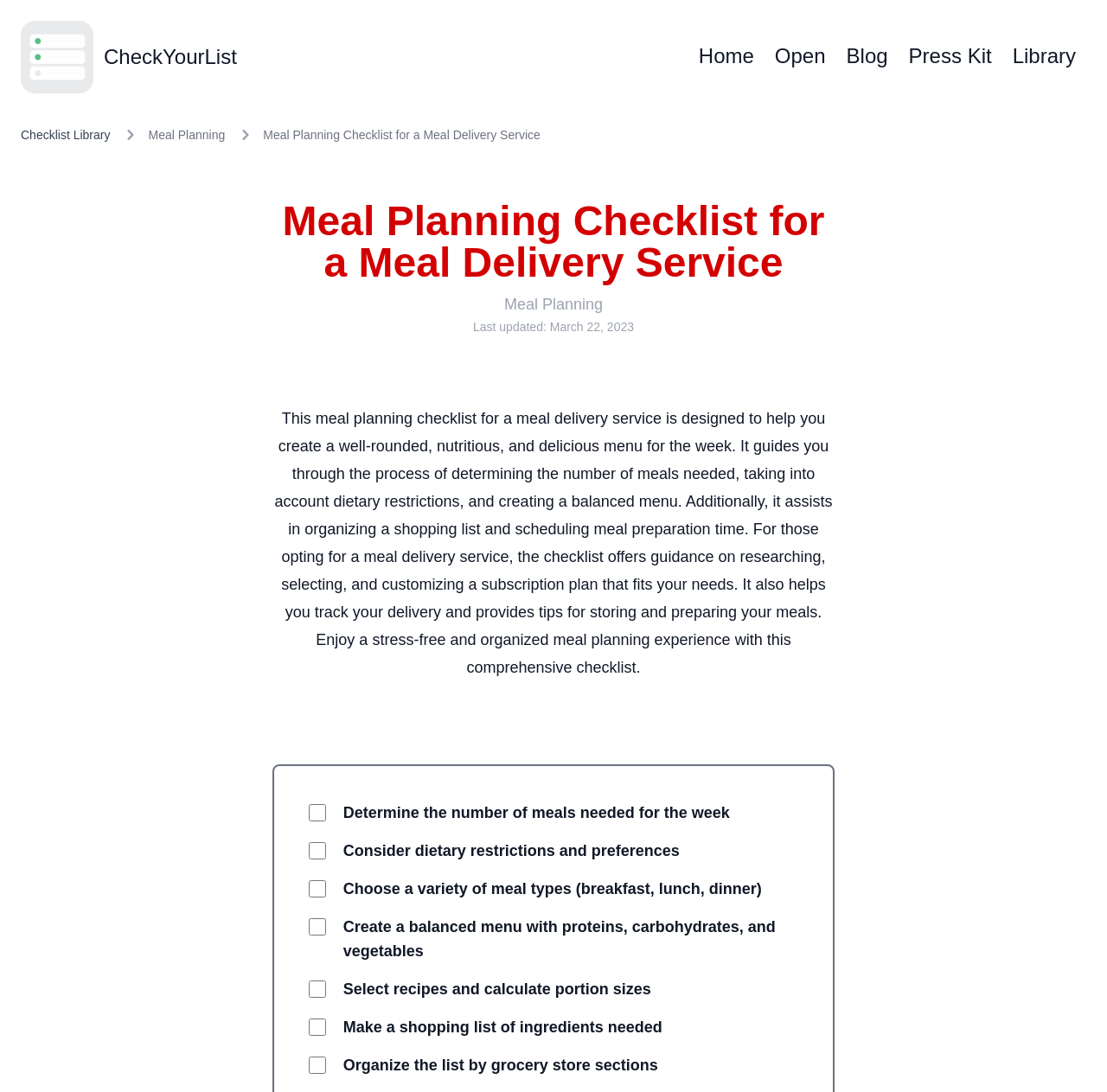Locate the bounding box of the user interface element based on this description: "parent_node: CheckYourList".

[0.019, 0.019, 0.084, 0.086]